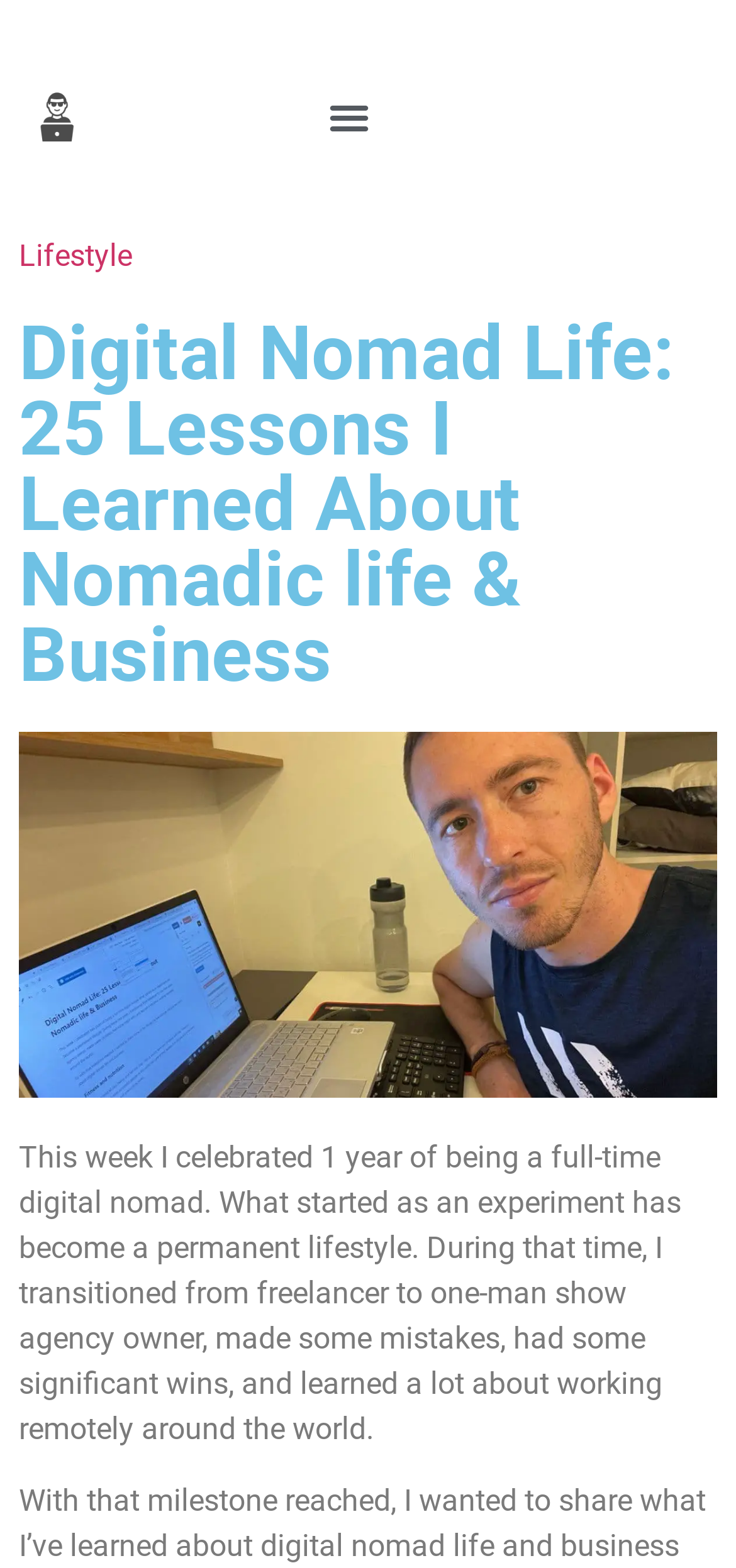Determine which piece of text is the heading of the webpage and provide it.

Digital Nomad Life: 25 Lessons I Learned About Nomadic life & Business